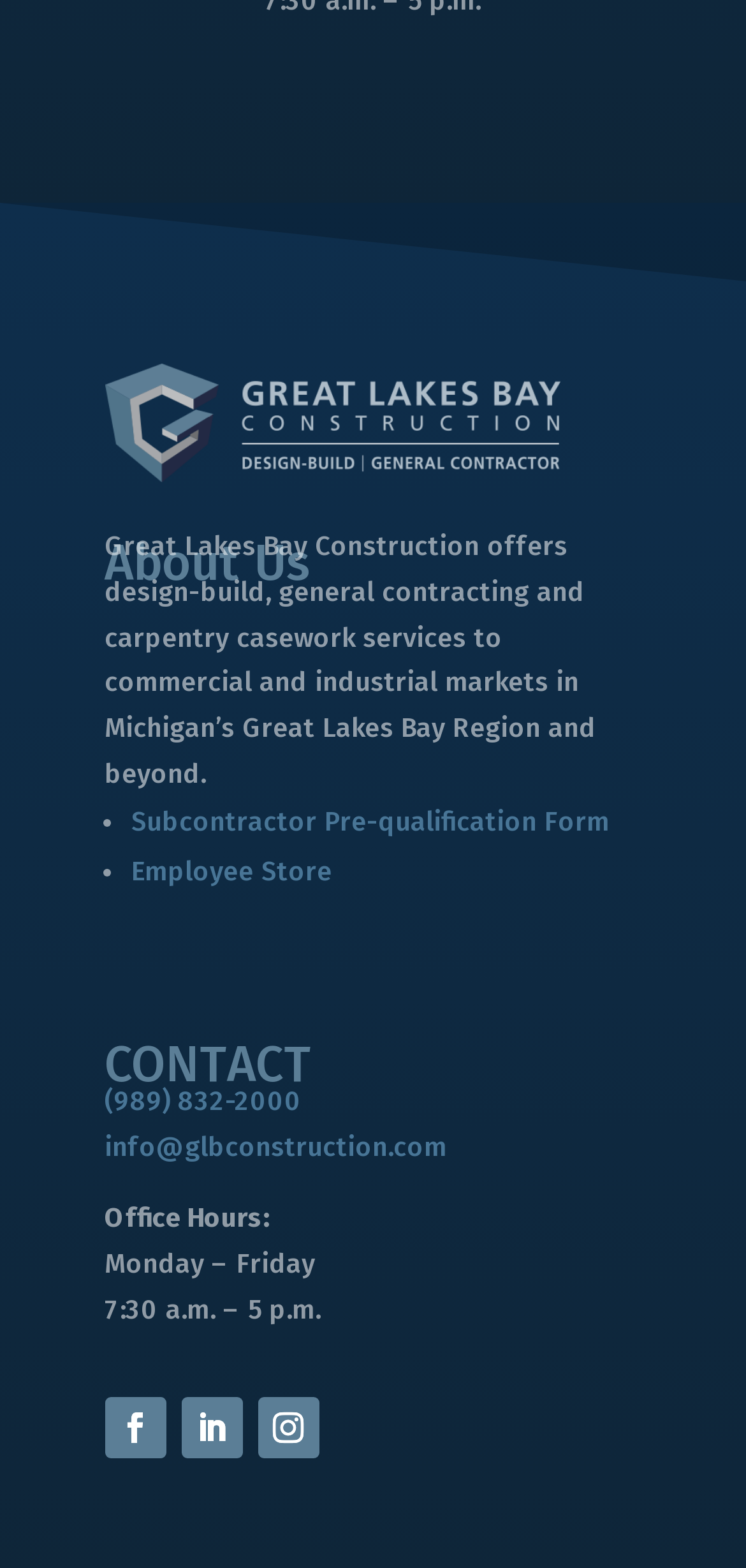What is the purpose of the 'Subcontractor Pre-qualification Form' link?
From the details in the image, provide a complete and detailed answer to the question.

The 'Subcontractor Pre-qualification Form' link is likely provided for potential subcontractors to pre-qualify for working with Great Lakes Bay Construction, as it is listed alongside other links related to the company's services and contact information.